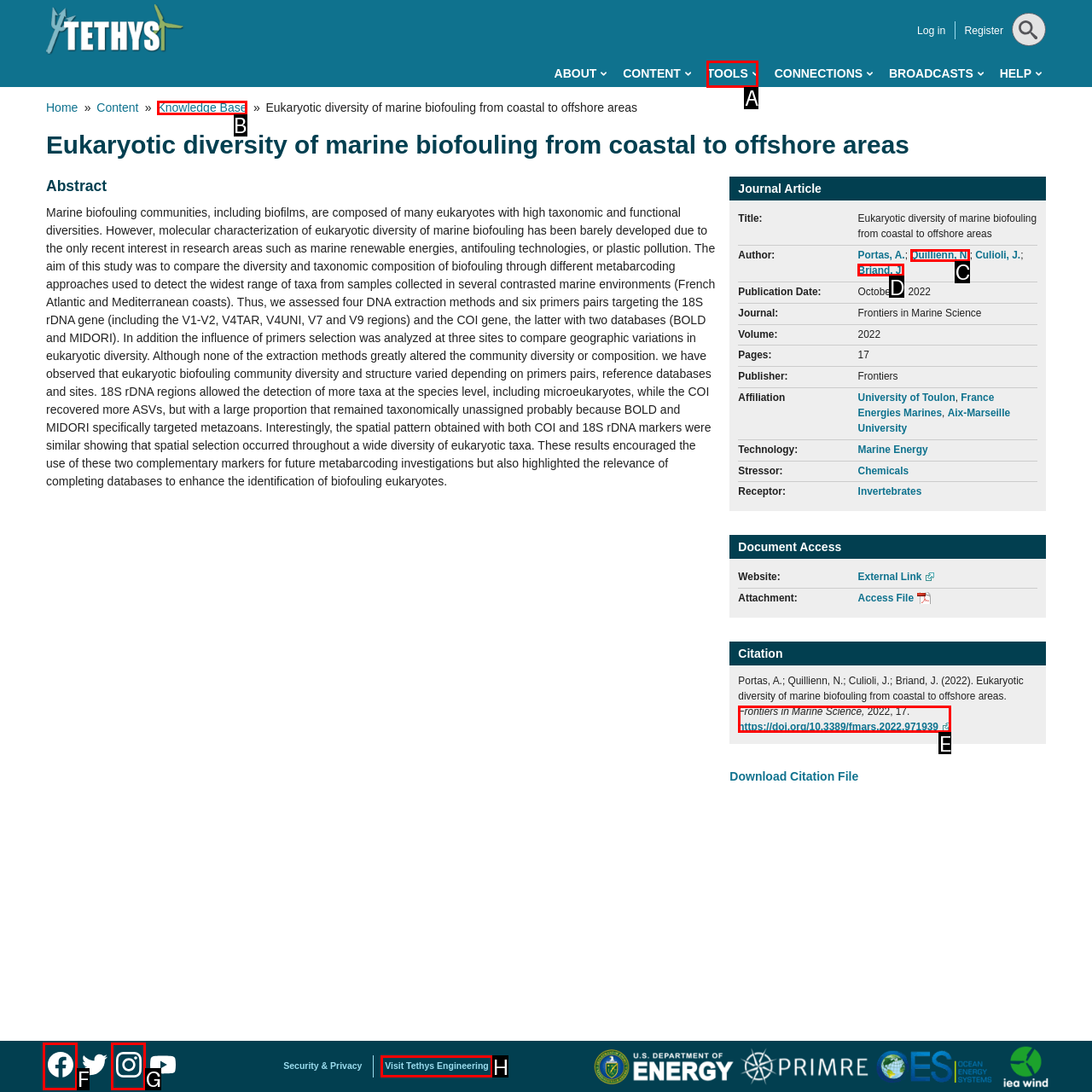Match the HTML element to the description: Knowledge Base. Respond with the letter of the correct option directly.

B